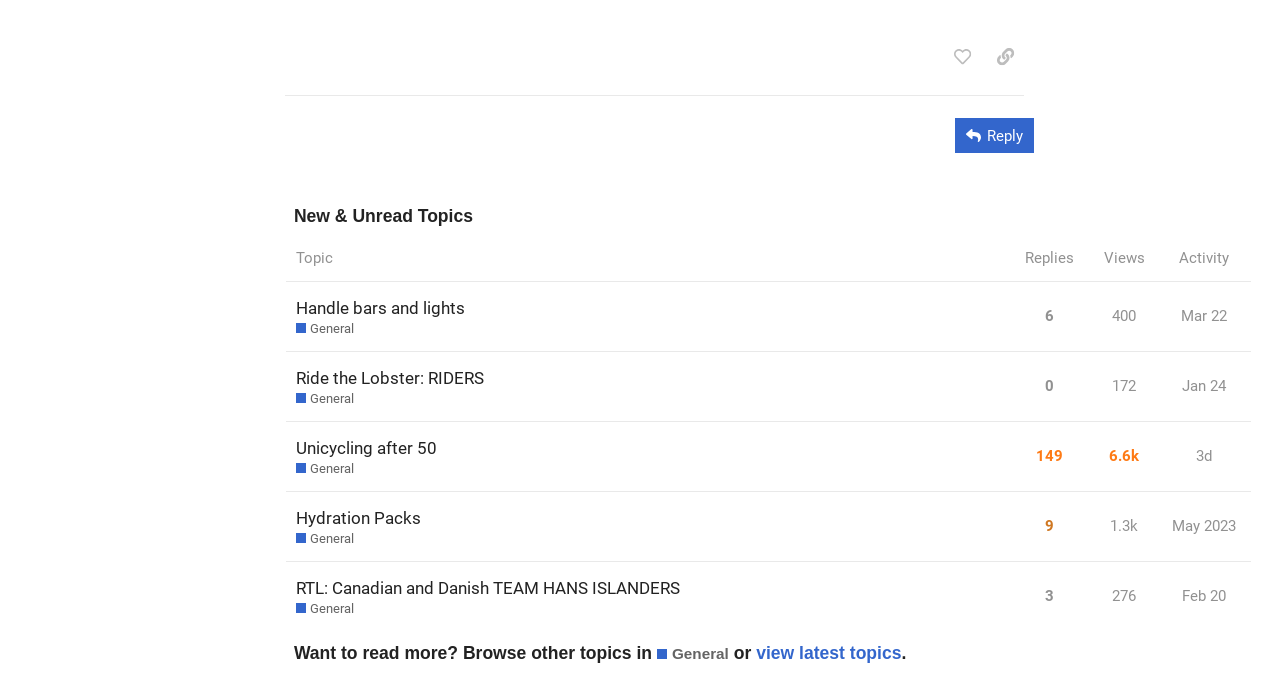Please identify the bounding box coordinates of the area I need to click to accomplish the following instruction: "View Archives".

None